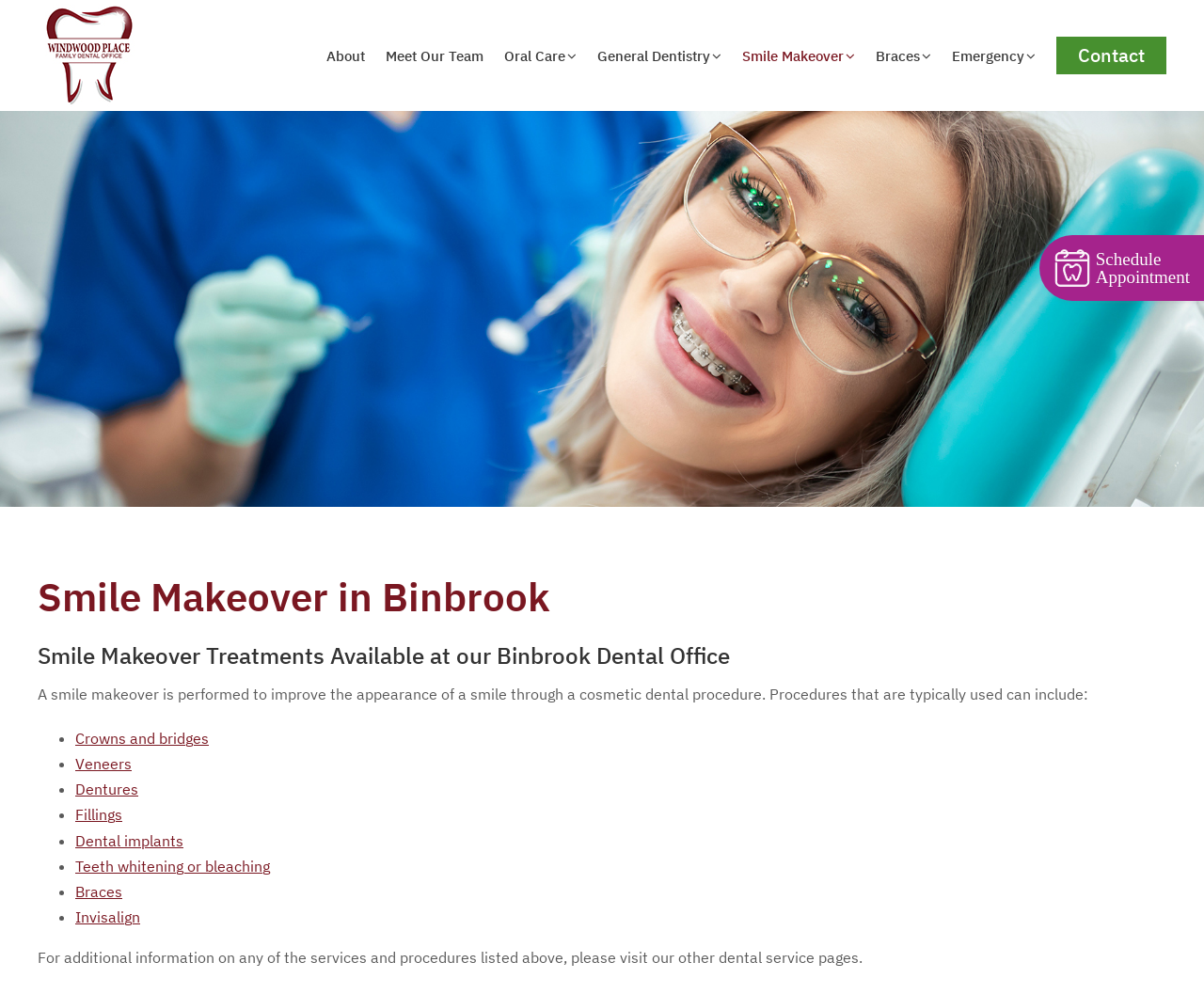What is the location of the dental office?
Please answer the question with as much detail and depth as you can.

The location of the dental office is Binbrook, as mentioned in the heading 'Smile Makeover in Binbrook' and in the text 'our Binbrook Dental Office'.